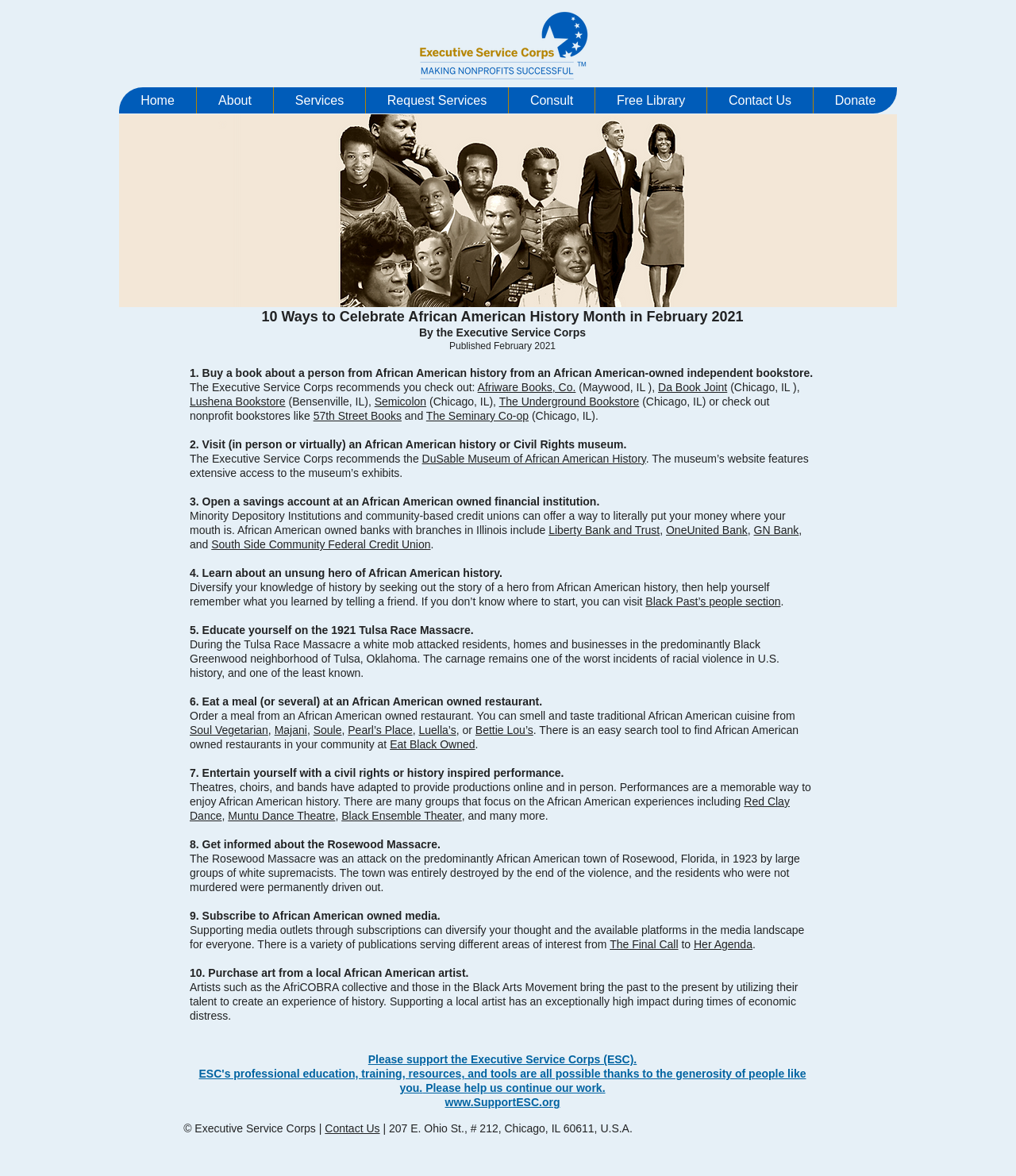Please identify the bounding box coordinates of the element that needs to be clicked to perform the following instruction: "Visit the 'DuSable Museum of African American History' website".

[0.415, 0.385, 0.636, 0.395]